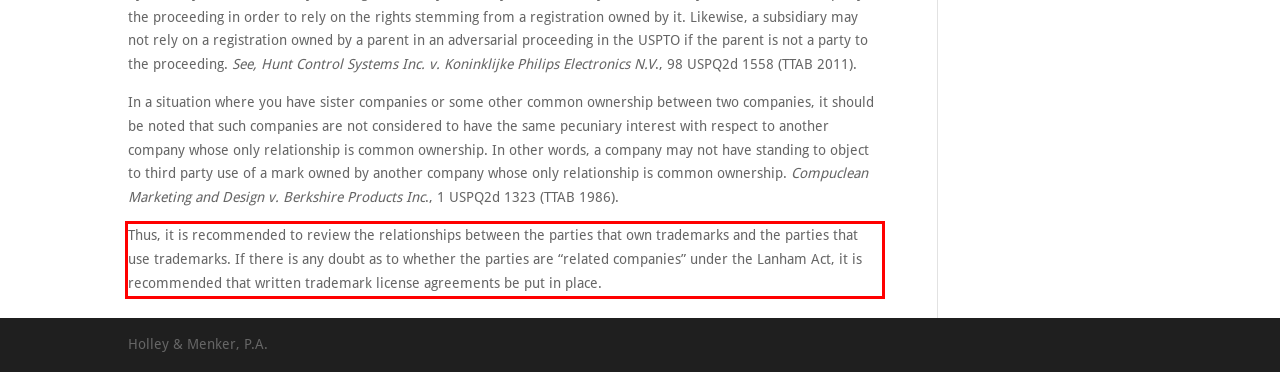Please perform OCR on the text content within the red bounding box that is highlighted in the provided webpage screenshot.

Thus, it is recommended to review the relationships between the parties that own trademarks and the parties that use trademarks. If there is any doubt as to whether the parties are “related companies” under the Lanham Act, it is recommended that written trademark license agreements be put in place.